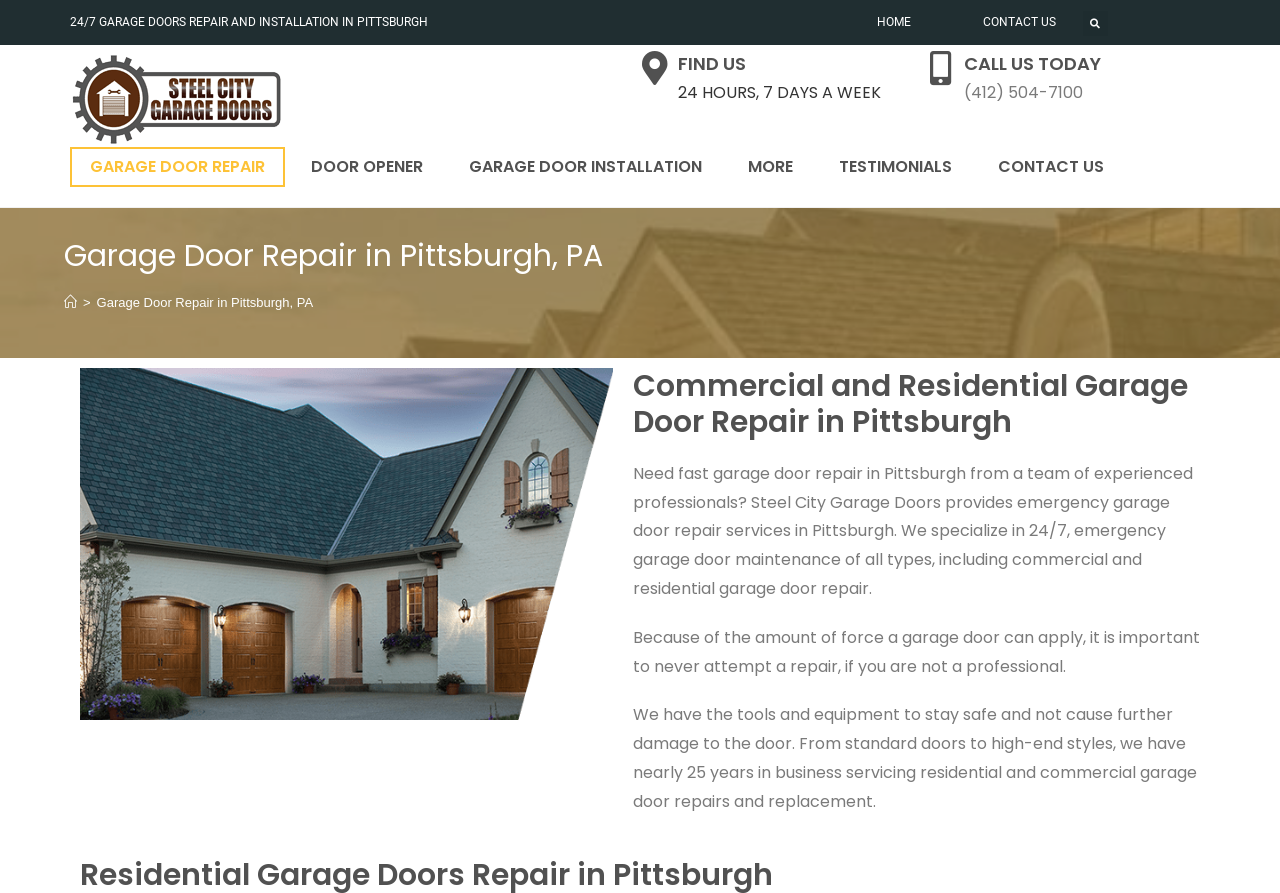Can you extract the primary headline text from the webpage?

Garage Door Repair in Pittsburgh, PA